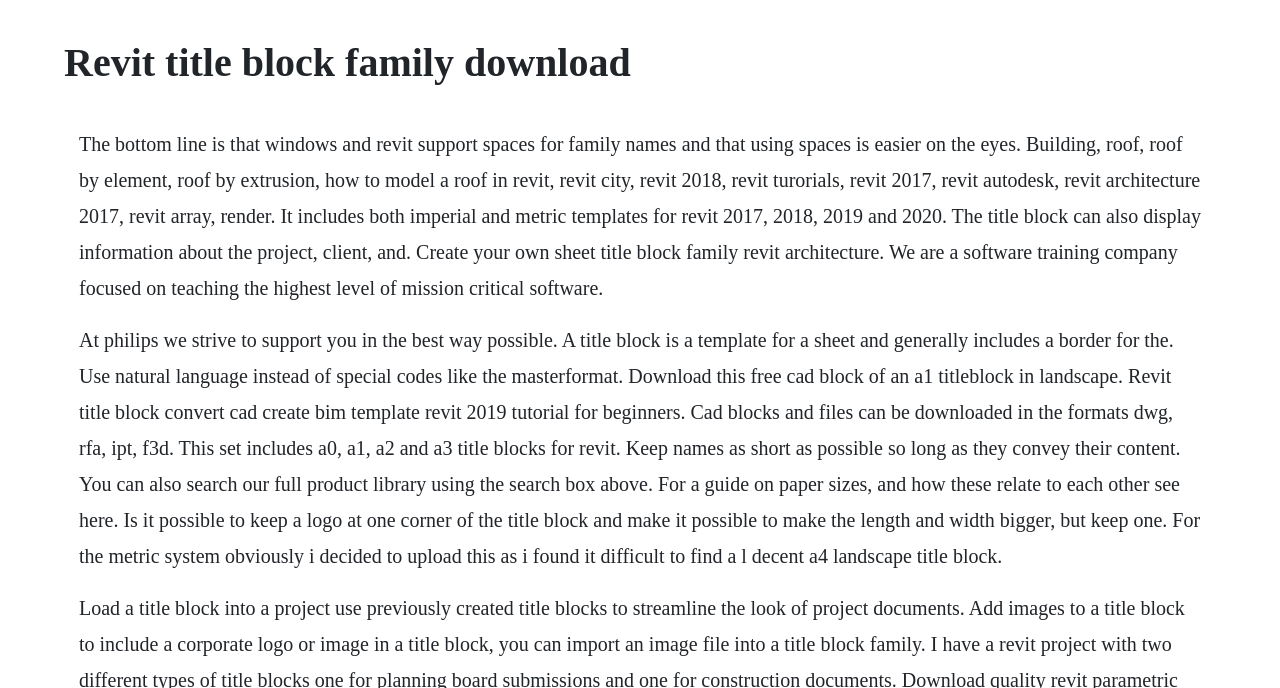What is the principal heading displayed on the webpage?

Revit title block family download